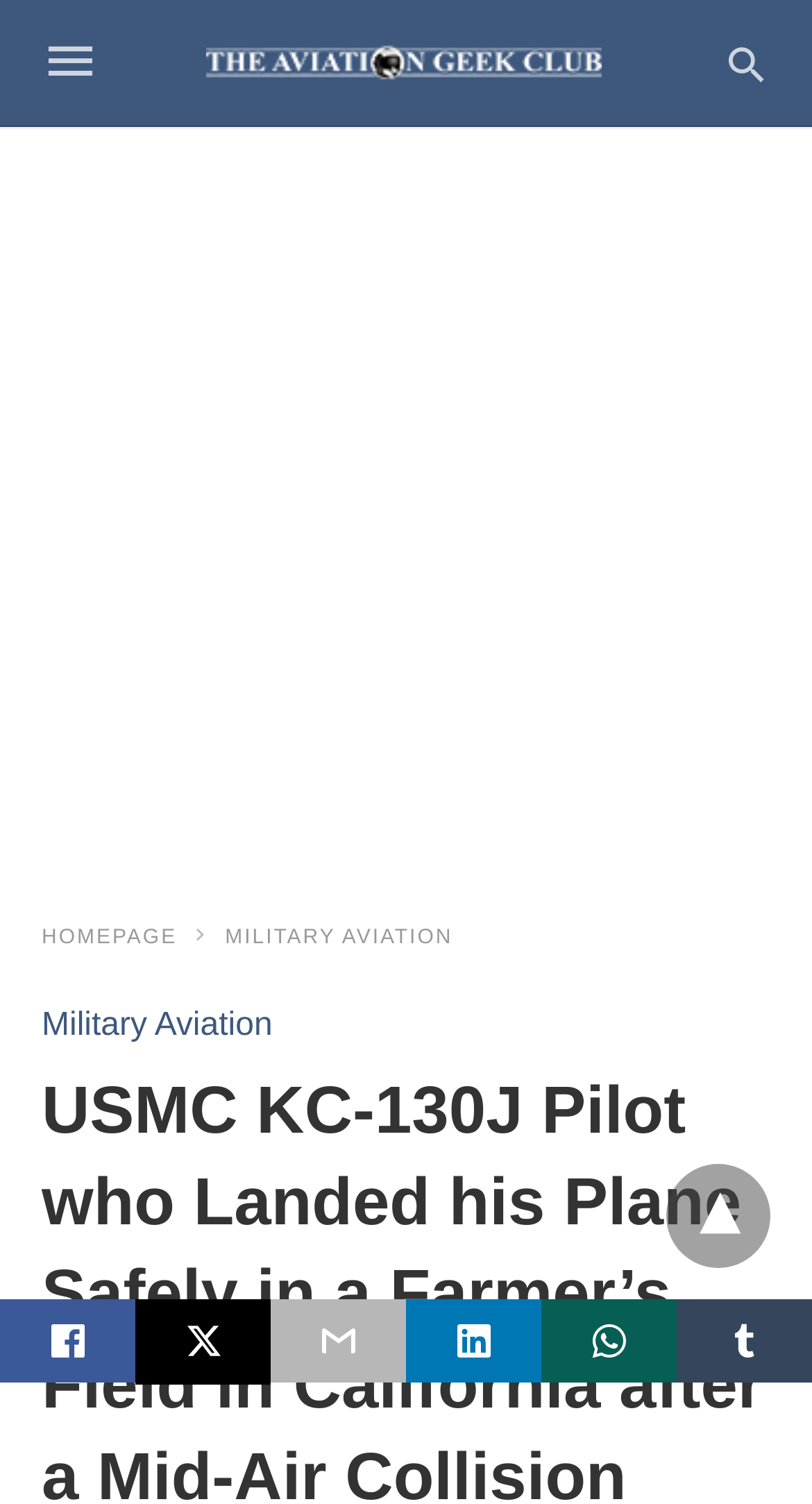Locate the bounding box coordinates of the clickable region to complete the following instruction: "go to homepage."

[0.051, 0.616, 0.264, 0.631]